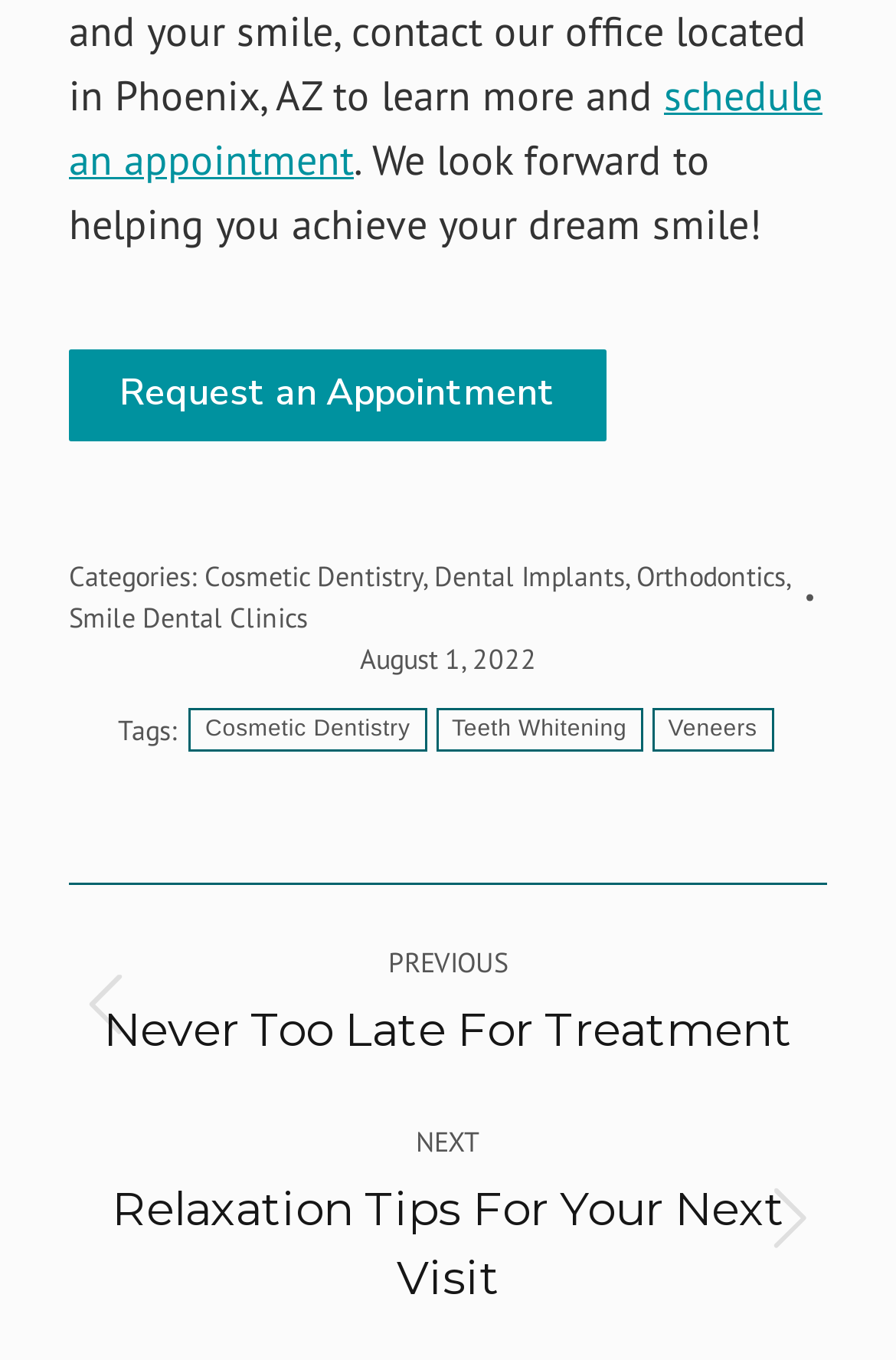Determine the bounding box coordinates for the area that should be clicked to carry out the following instruction: "Learn about cardiovascular abnormalities".

None